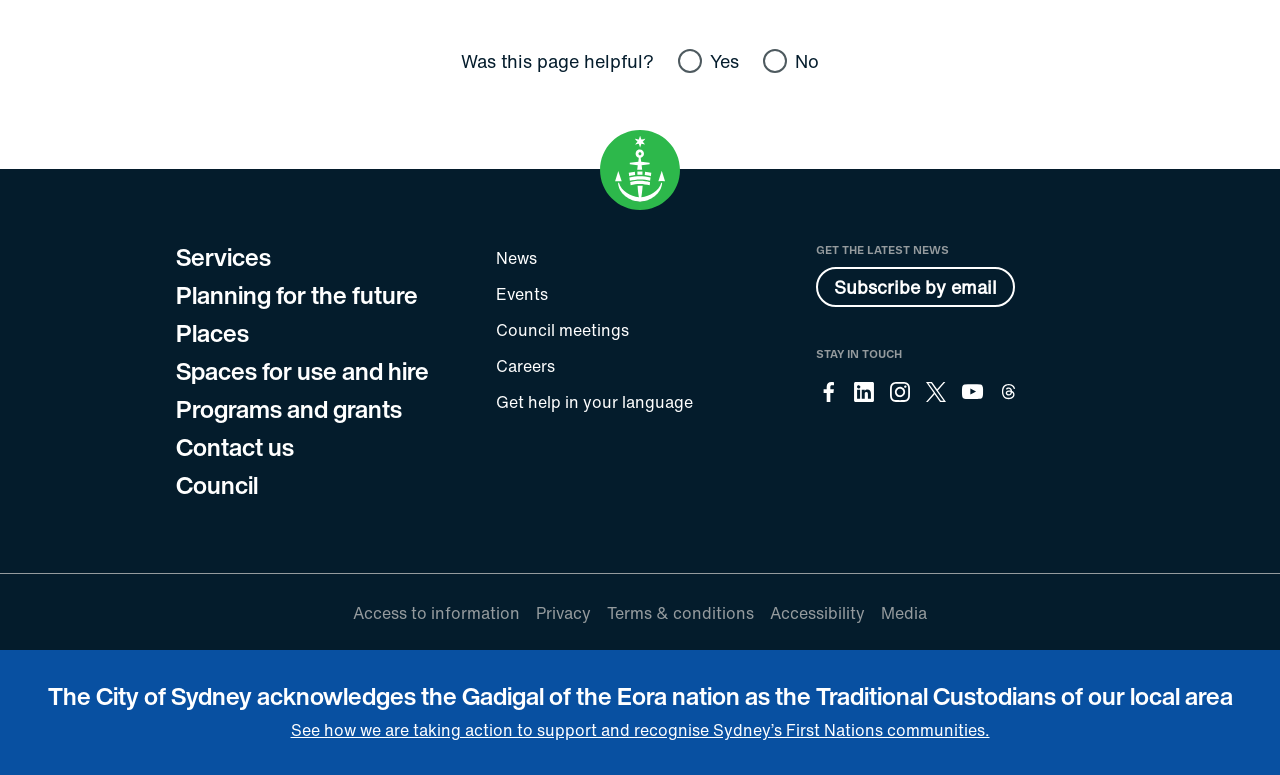Kindly determine the bounding box coordinates of the area that needs to be clicked to fulfill this instruction: "Follow on Facebook".

[0.637, 0.49, 0.656, 0.521]